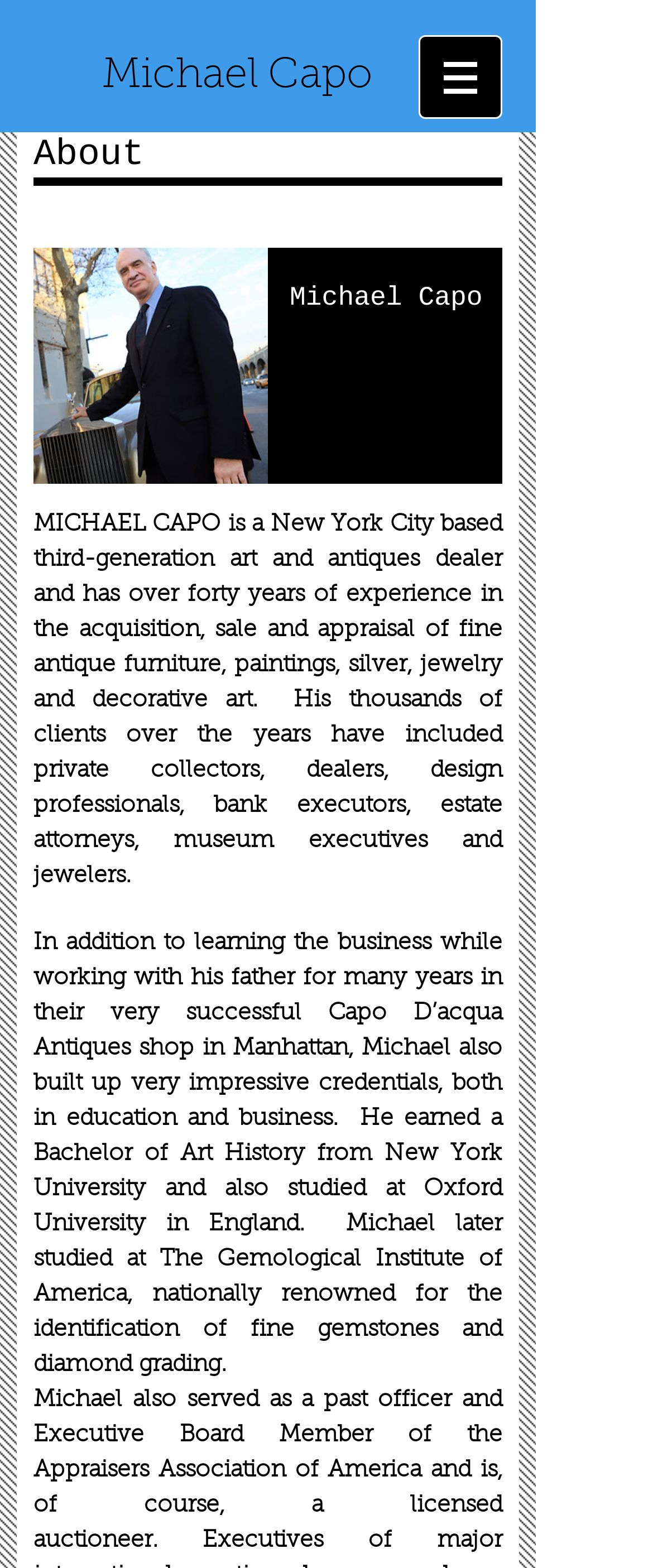What university did Michael Capo study at in England?
Please answer the question with a detailed and comprehensive explanation.

The webpage mentions that Michael Capo also studied at Oxford University in England, which is mentioned in the StaticText element with ID 134.